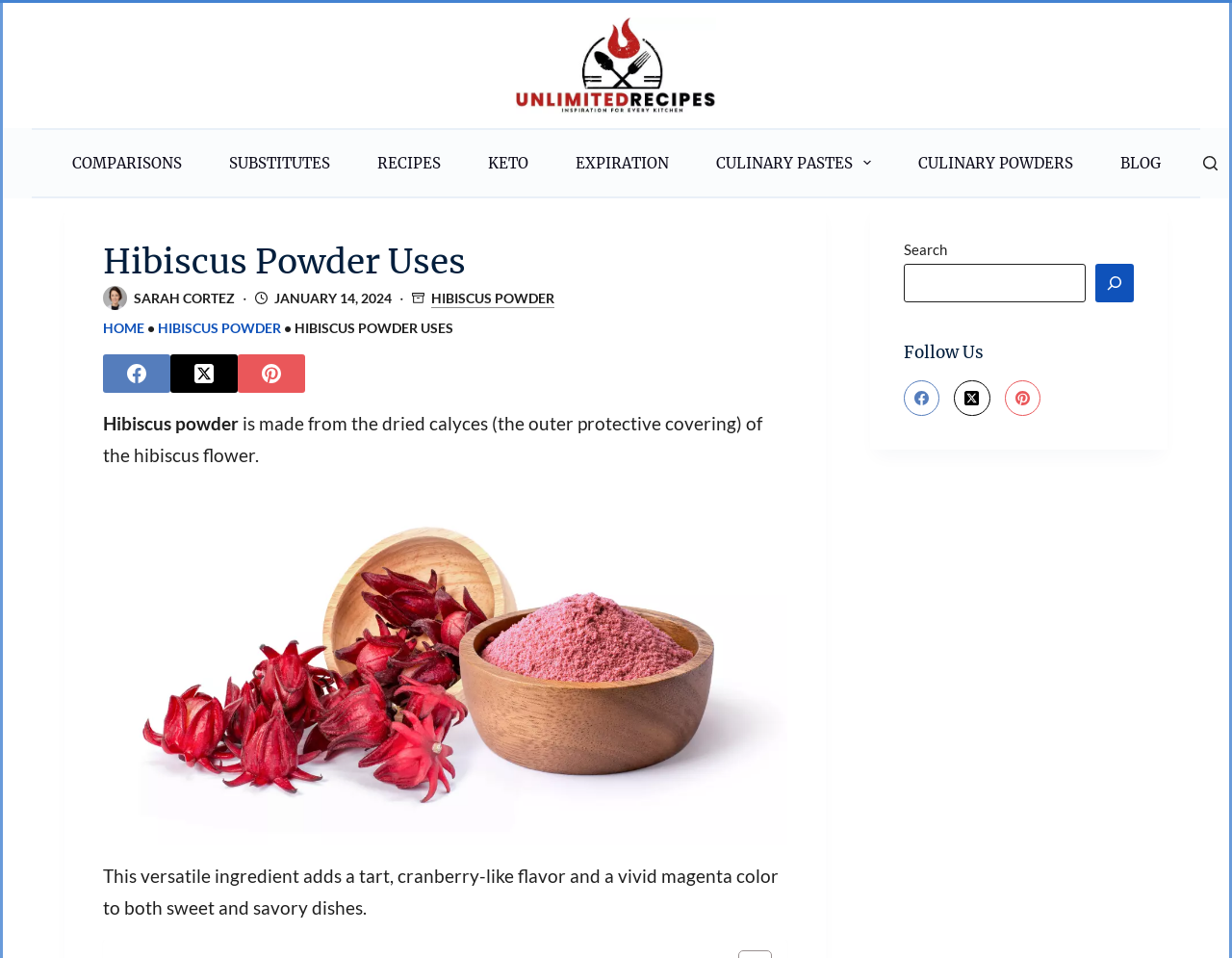Identify the bounding box coordinates necessary to click and complete the given instruction: "Explore culinary powders".

[0.726, 0.153, 0.89, 0.187]